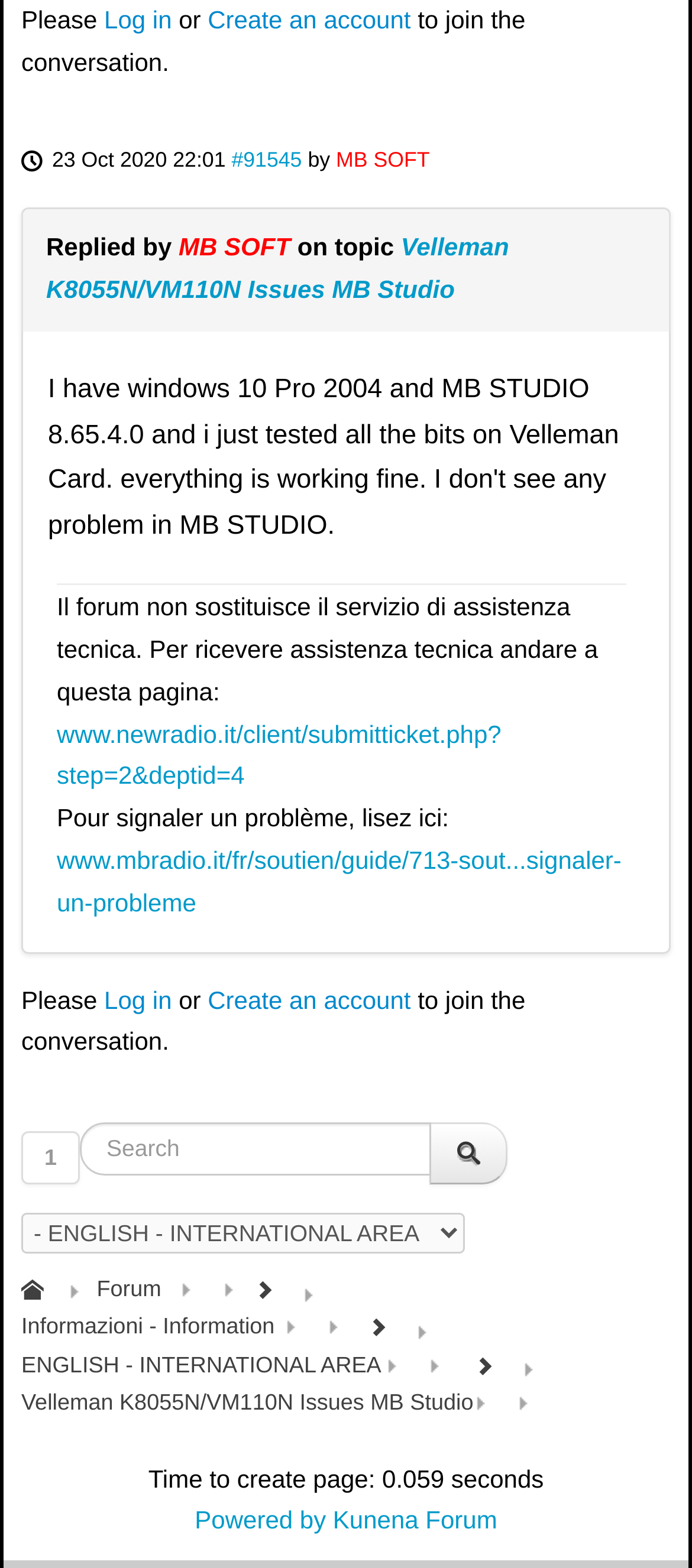Find the bounding box coordinates for the HTML element specified by: "Create an account".

[0.3, 0.004, 0.594, 0.022]